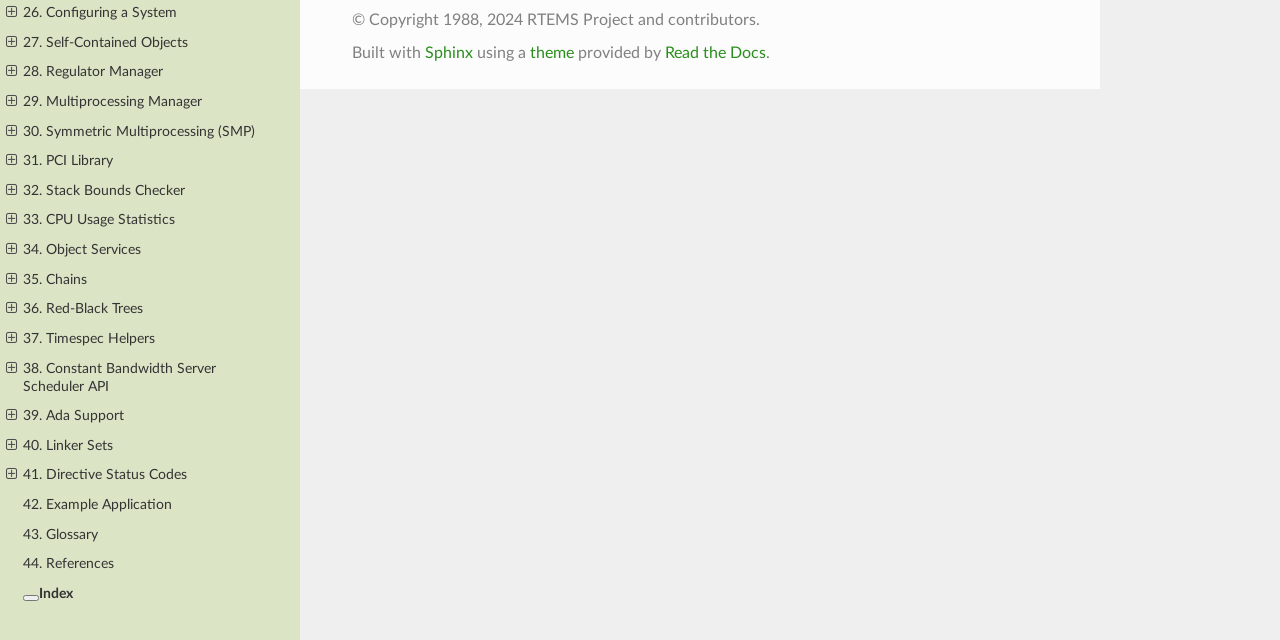Find the bounding box coordinates for the element described here: "41. Directive Status Codes".

[0.0, 0.72, 0.234, 0.766]